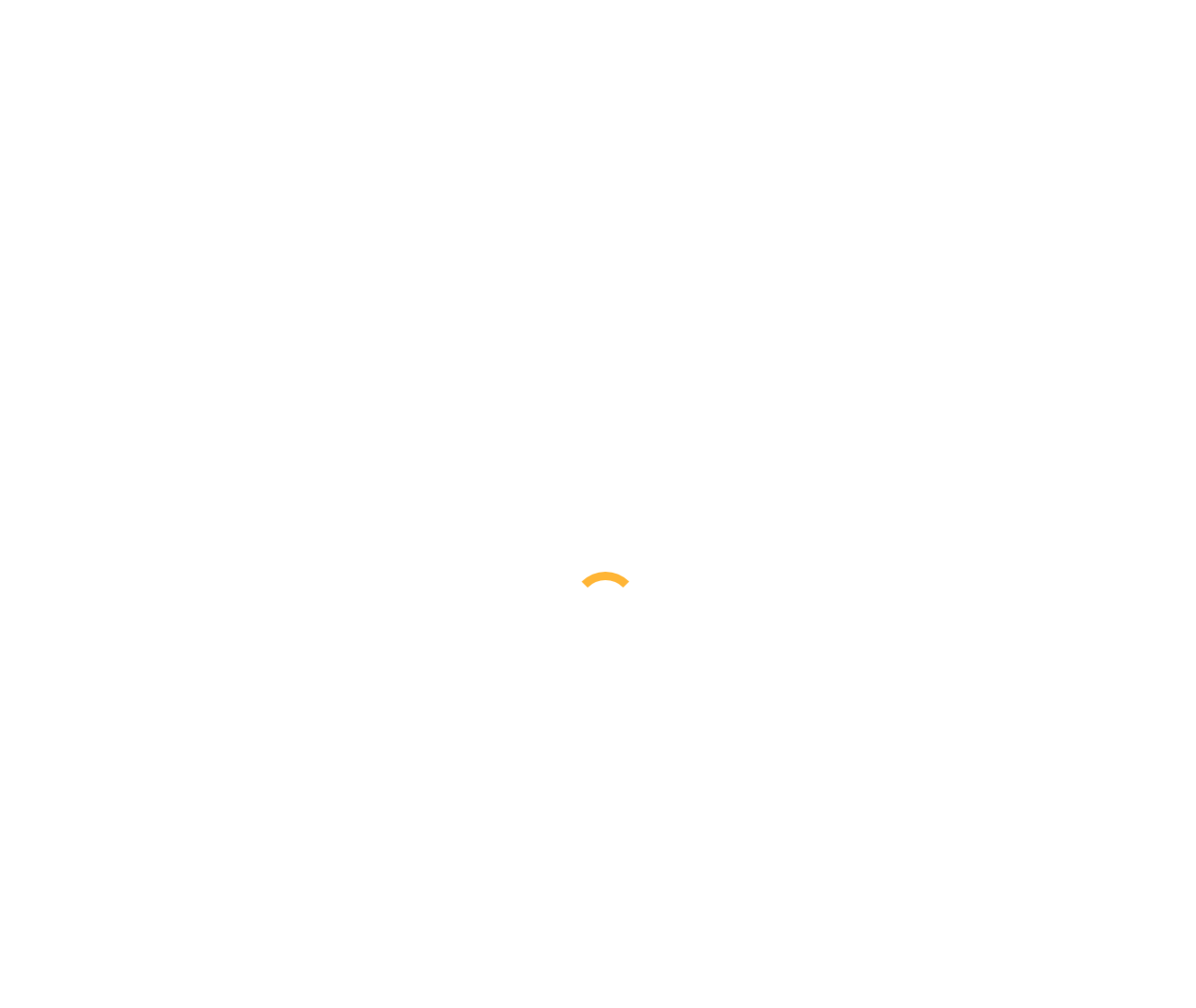What is the category of the product 'Liquid K2 On Paper'?
Answer the question with a single word or phrase derived from the image.

Liquid Incense